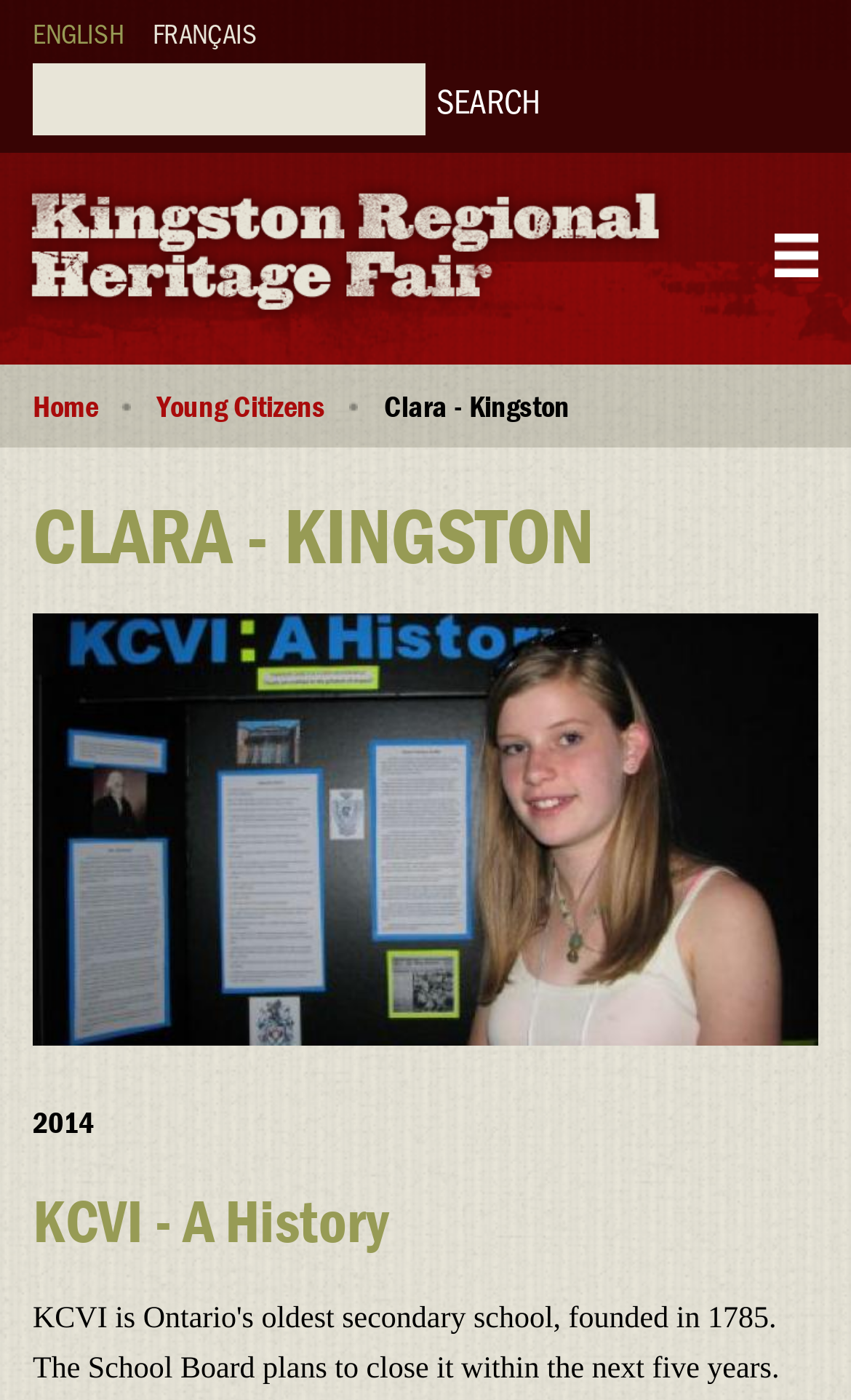Determine the main text heading of the webpage and provide its content.

CLARA - KINGSTON